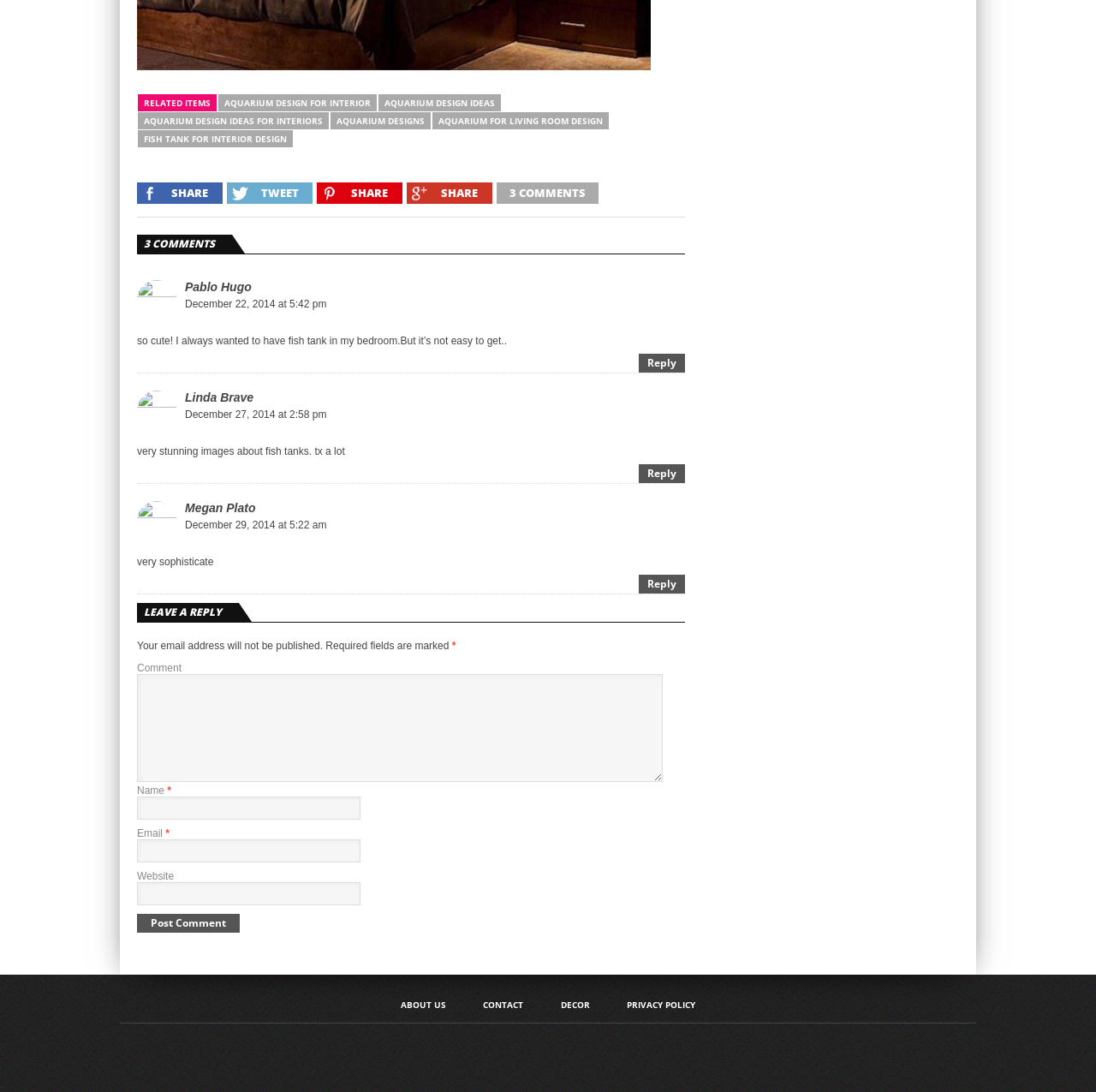Identify the bounding box for the UI element described as: "aquarium design ideas for interiors". Ensure the coordinates are four float numbers between 0 and 1, formatted as [left, top, right, bottom].

[0.126, 0.103, 0.3, 0.118]